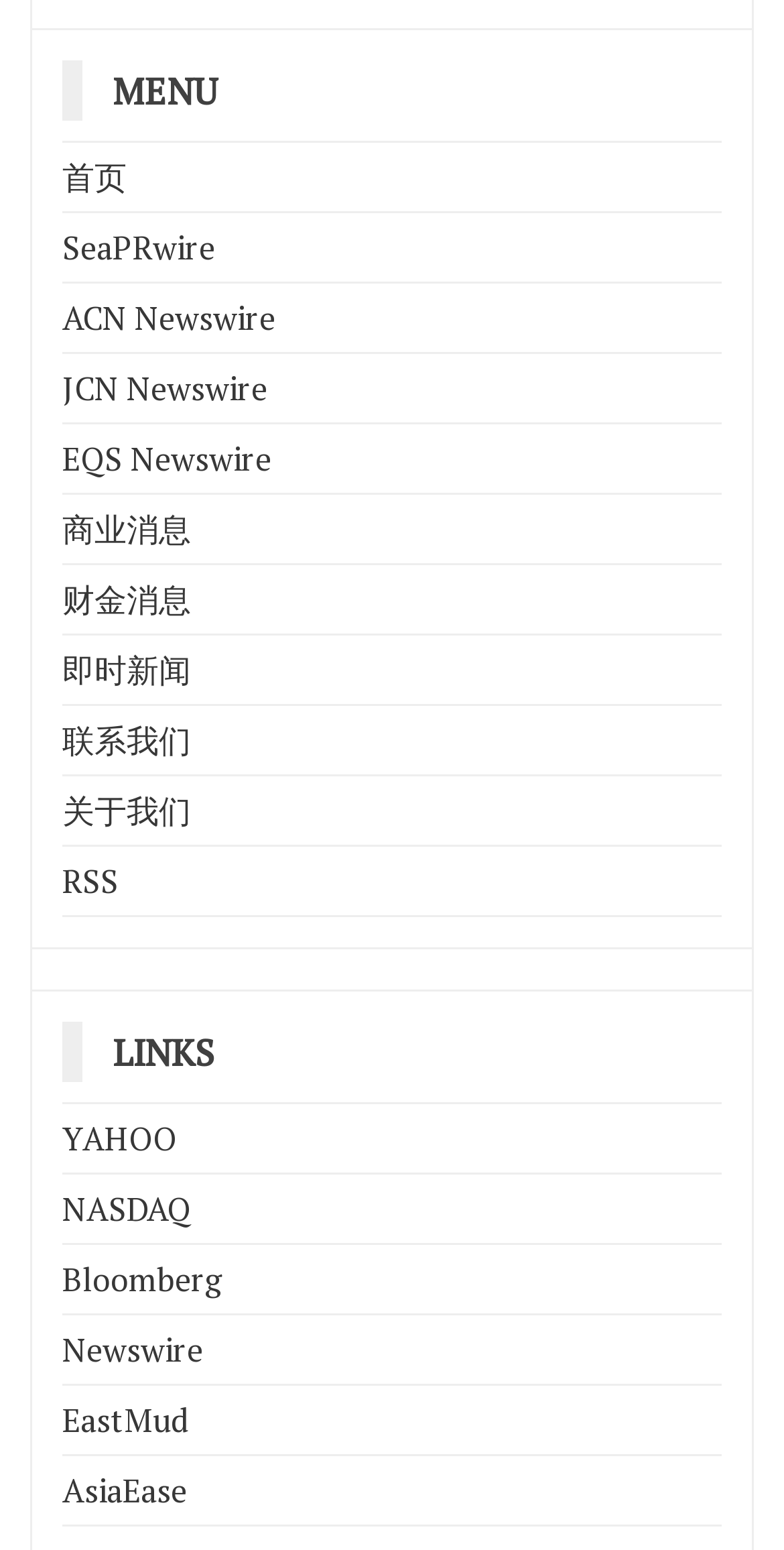Please locate the bounding box coordinates of the element that needs to be clicked to achieve the following instruction: "go to homepage". The coordinates should be four float numbers between 0 and 1, i.e., [left, top, right, bottom].

[0.079, 0.1, 0.162, 0.129]